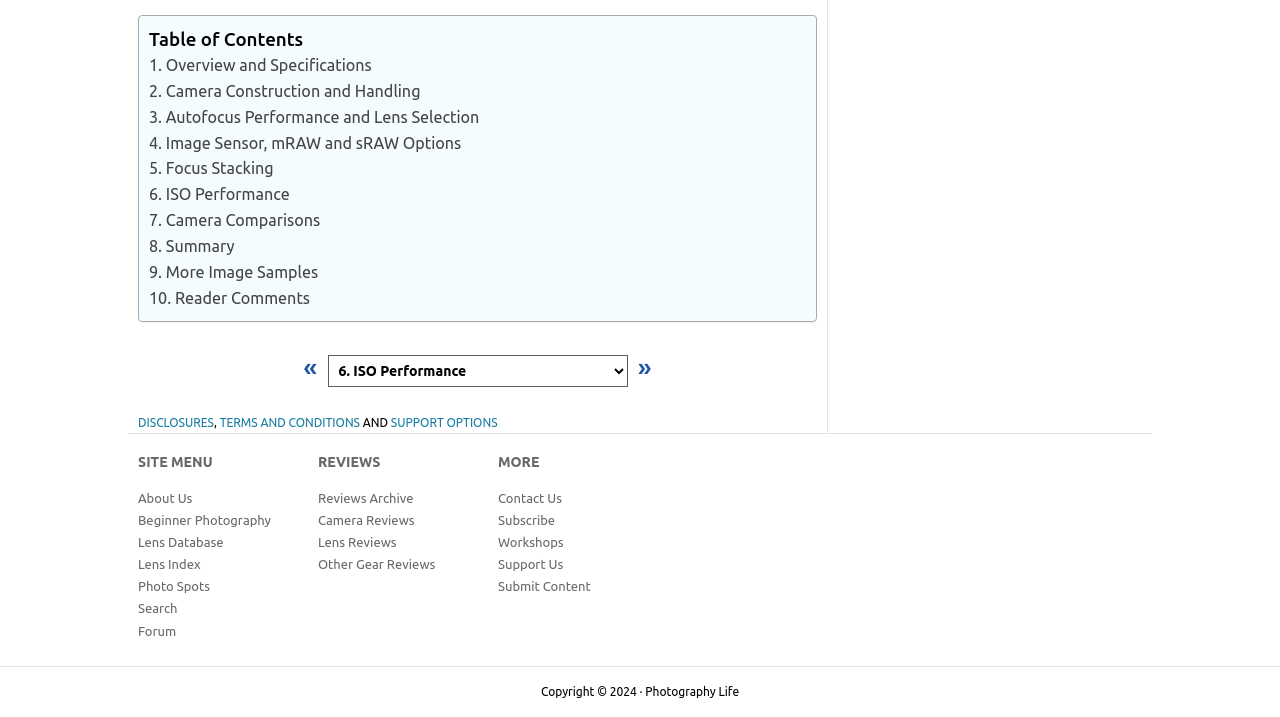Please predict the bounding box coordinates (top-left x, top-left y, bottom-right x, bottom-right y) for the UI element in the screenshot that fits the description: Photo Spots

[0.108, 0.808, 0.164, 0.828]